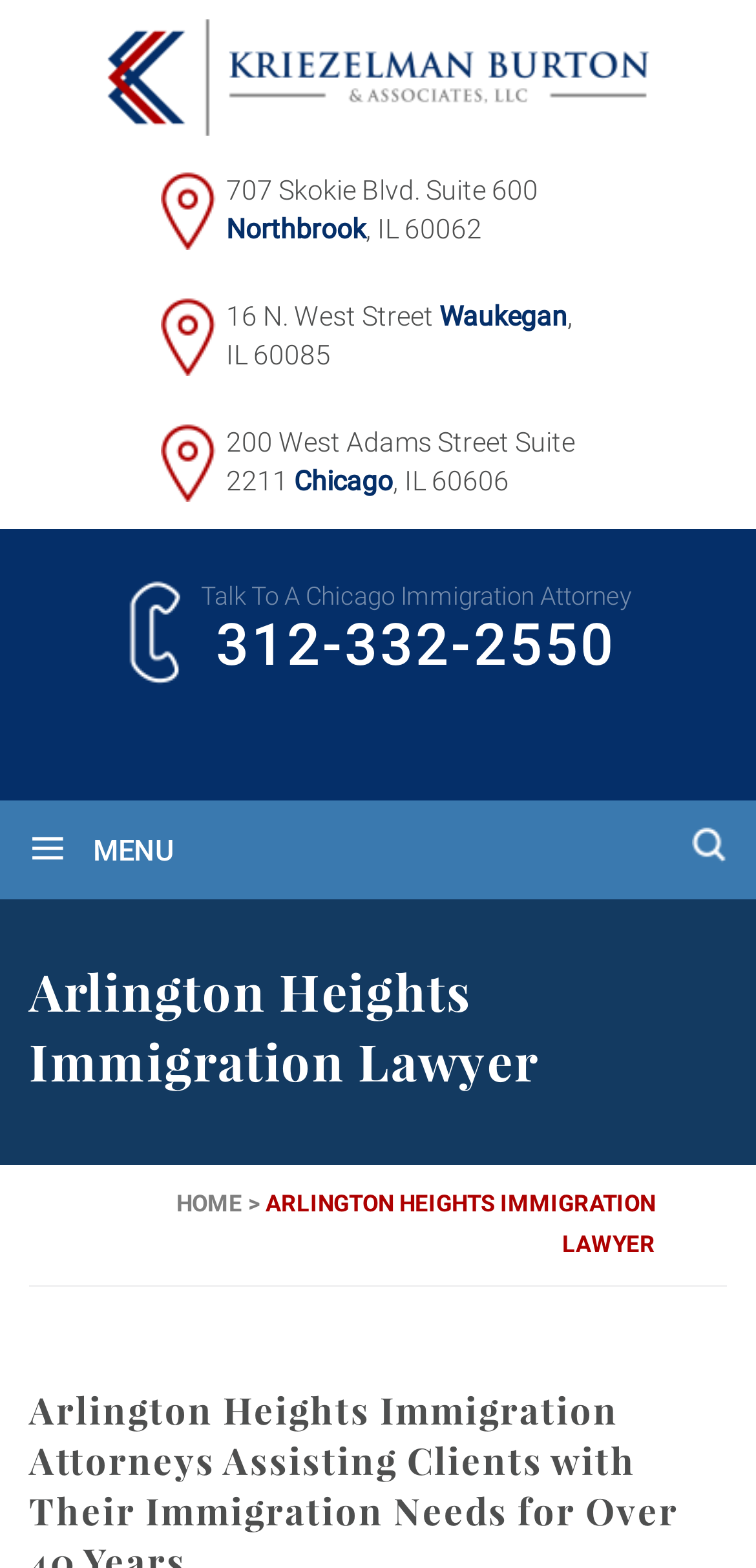What is the last text on the webpage? Look at the image and give a one-word or short phrase answer.

ARLINGTON HEIGHTS IMMIGRATION LAWYER